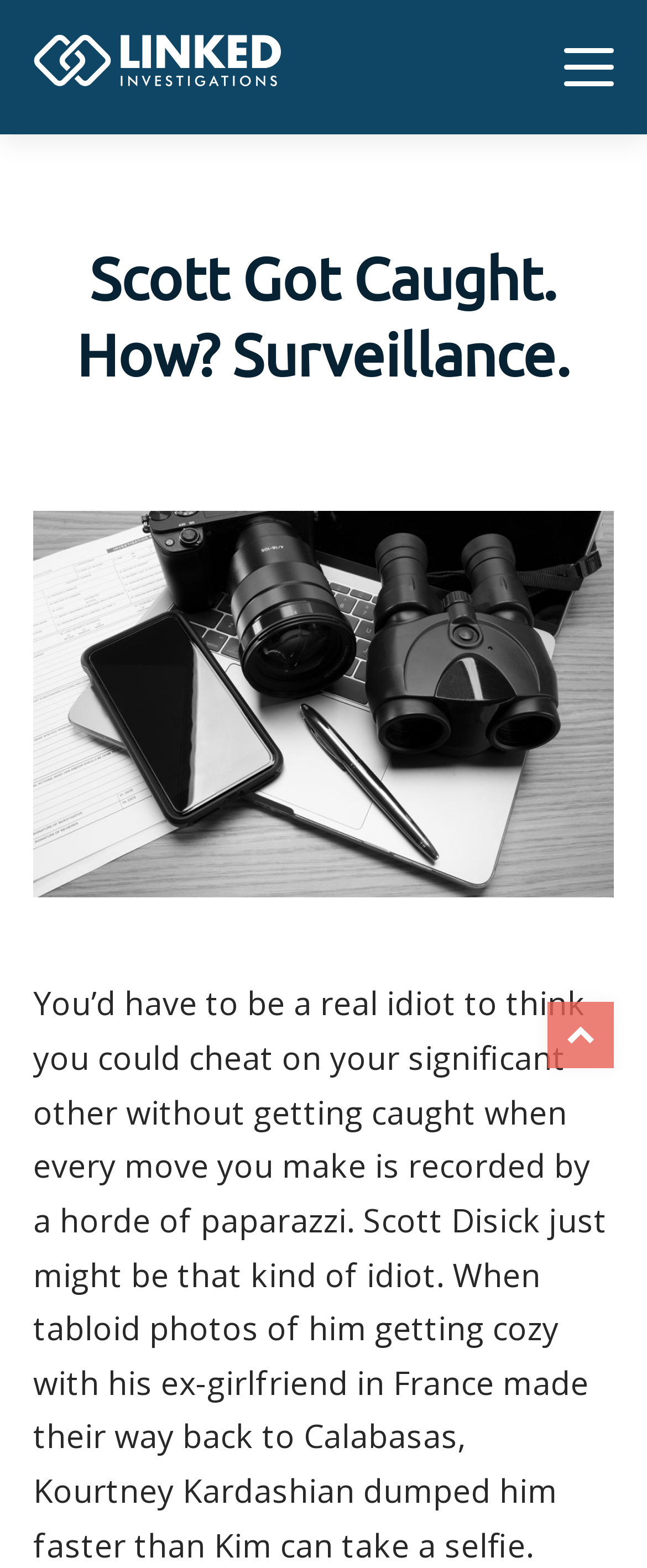Provide the bounding box coordinates for the UI element that is described as: ".st0{display:none;} .st1{display:none;} .st2{fill:#FFFFFF;}".

[0.051, 0.021, 0.436, 0.064]